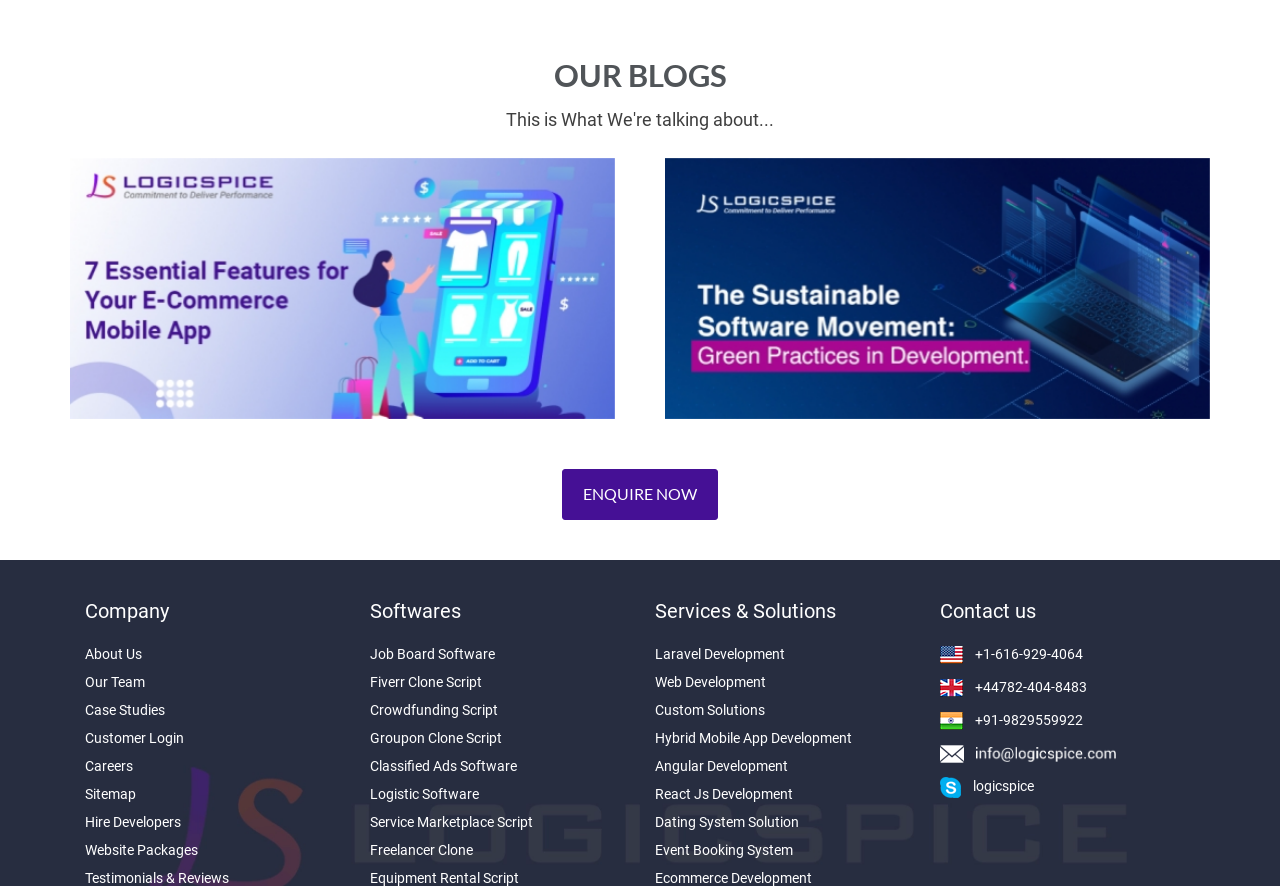Please identify the bounding box coordinates for the region that you need to click to follow this instruction: "Learn about the company".

[0.066, 0.677, 0.132, 0.703]